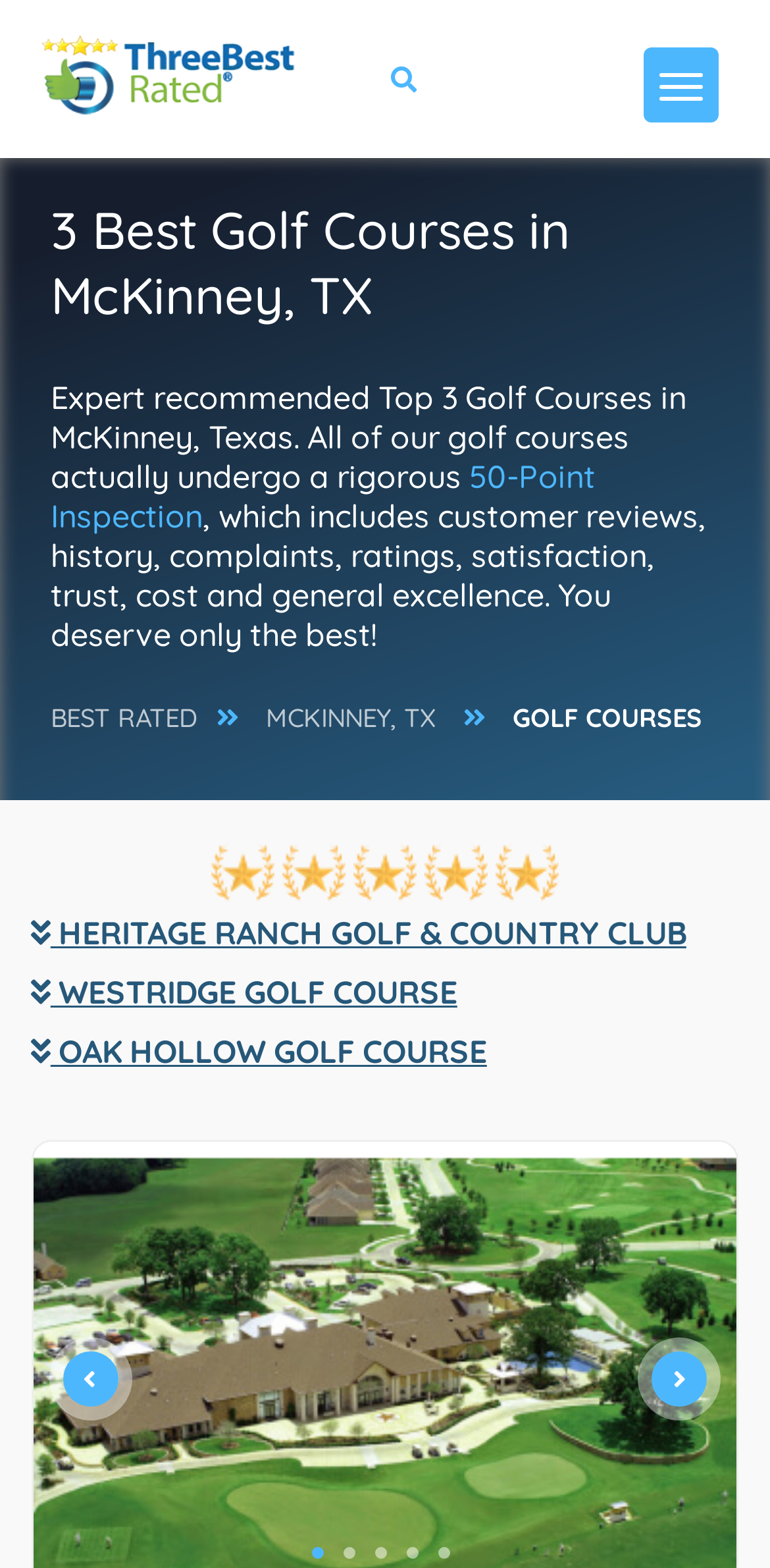Answer the following query with a single word or phrase:
What is the name of the first golf course?

HERITAGE RANCH GOLF & COUNTRY CLUB